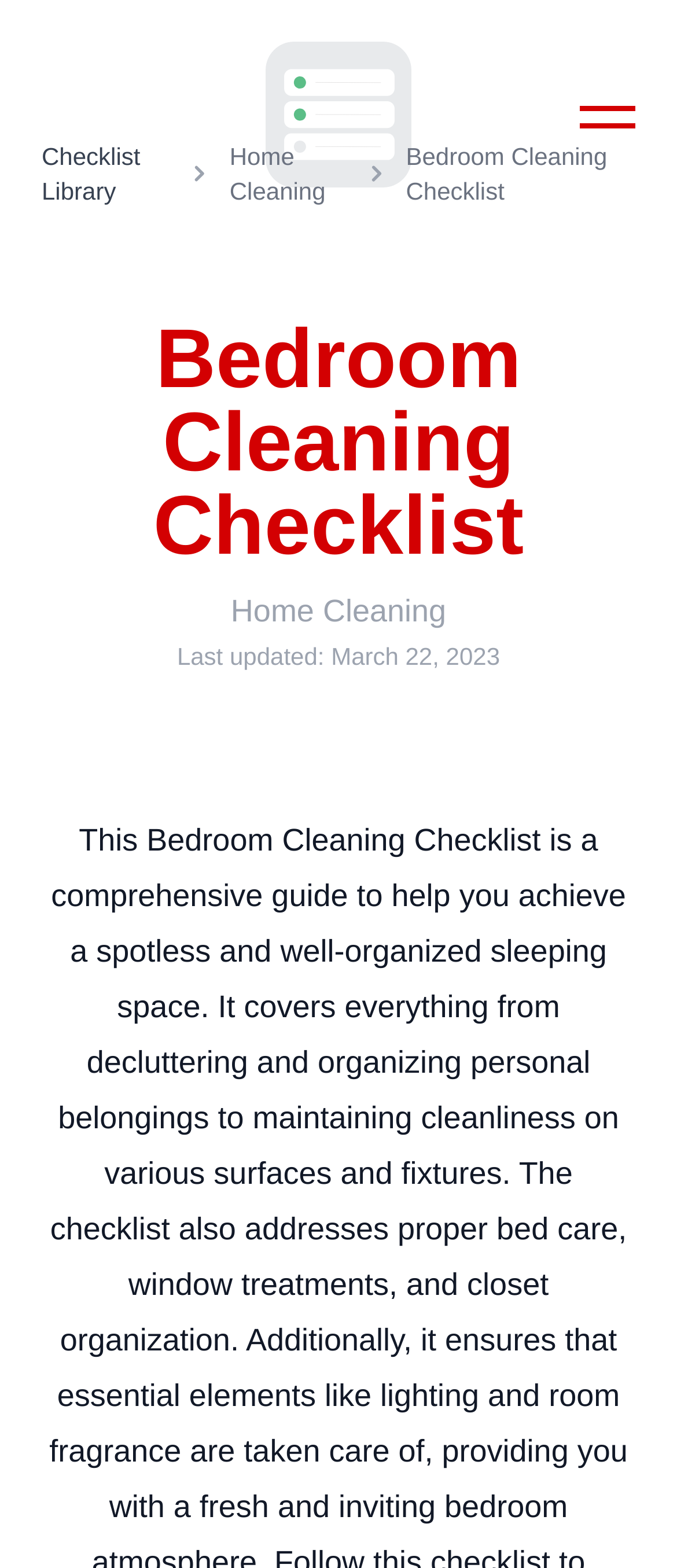Please respond to the question with a concise word or phrase:
What is the purpose of the page?

To help achieve a spotless and well-organized sleeping space